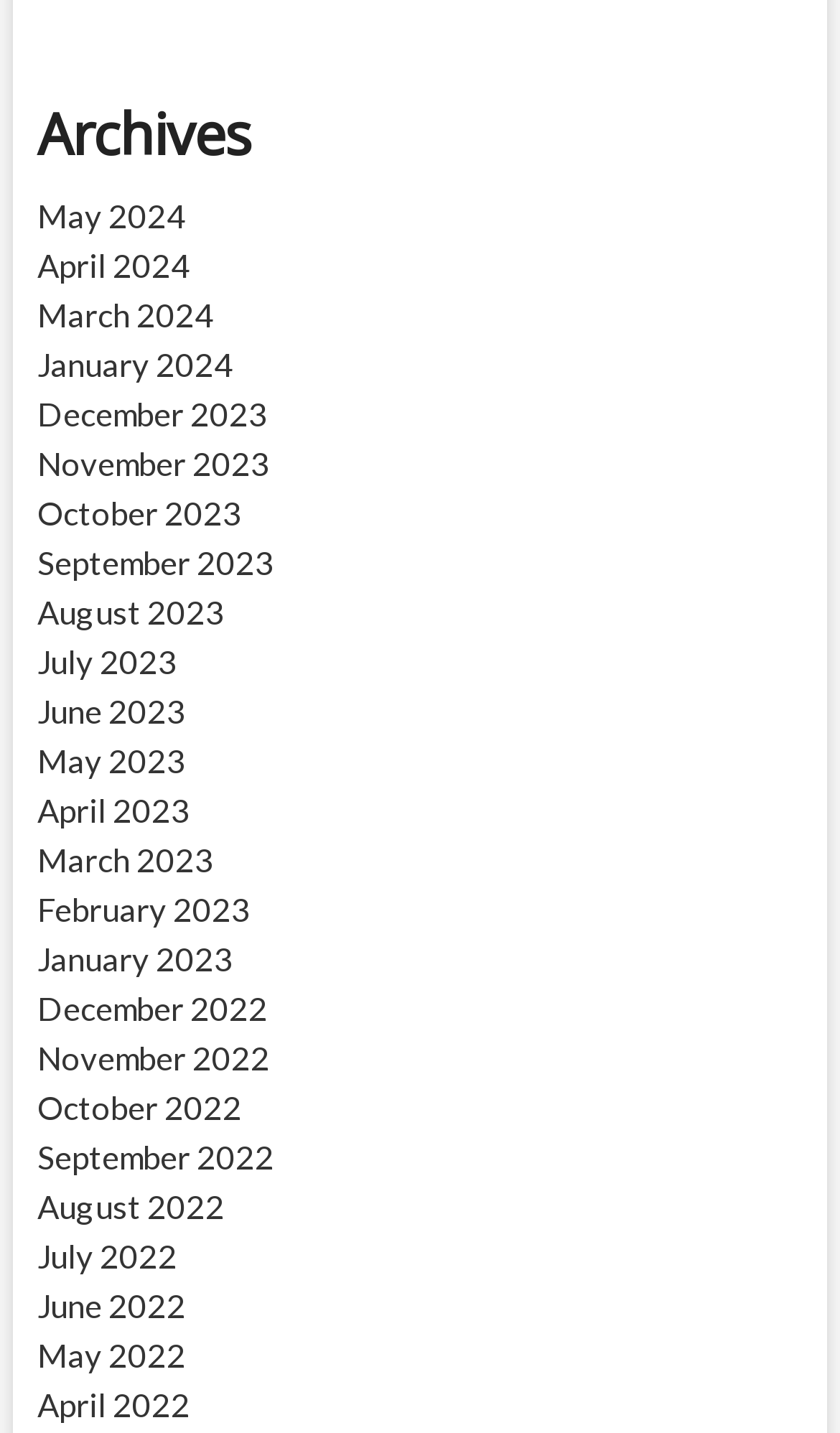Are the months listed in chronological order?
Based on the content of the image, thoroughly explain and answer the question.

I examined the list of links and found that the months are listed in chronological order, with the latest month at the top and the earliest month at the bottom.